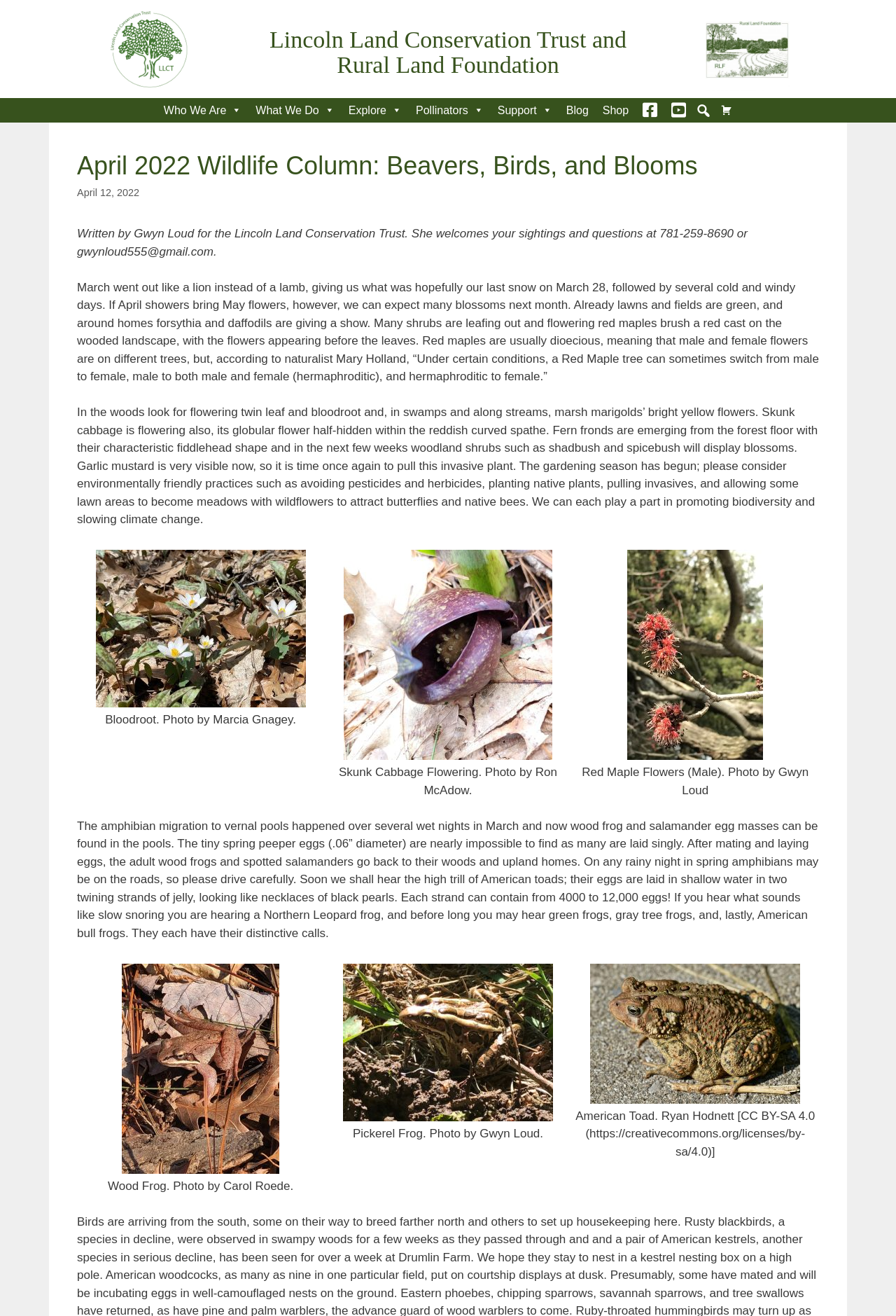Determine the bounding box coordinates of the clickable element necessary to fulfill the instruction: "Search for something". Provide the coordinates as four float numbers within the 0 to 1 range, i.e., [left, top, right, bottom].

[0.774, 0.076, 0.797, 0.092]